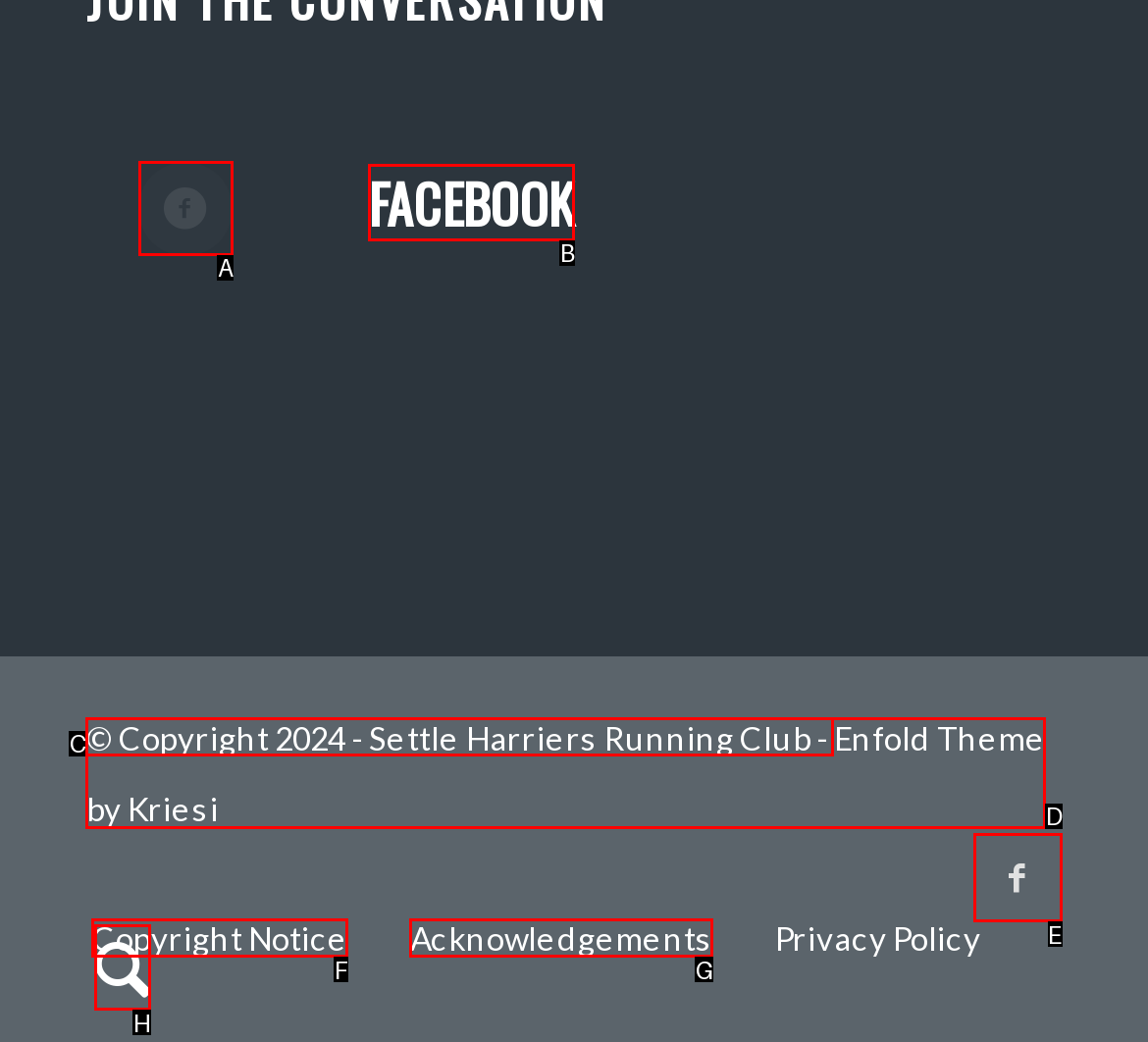Tell me which element should be clicked to achieve the following objective: Open Link to Facebook
Reply with the letter of the correct option from the displayed choices.

E